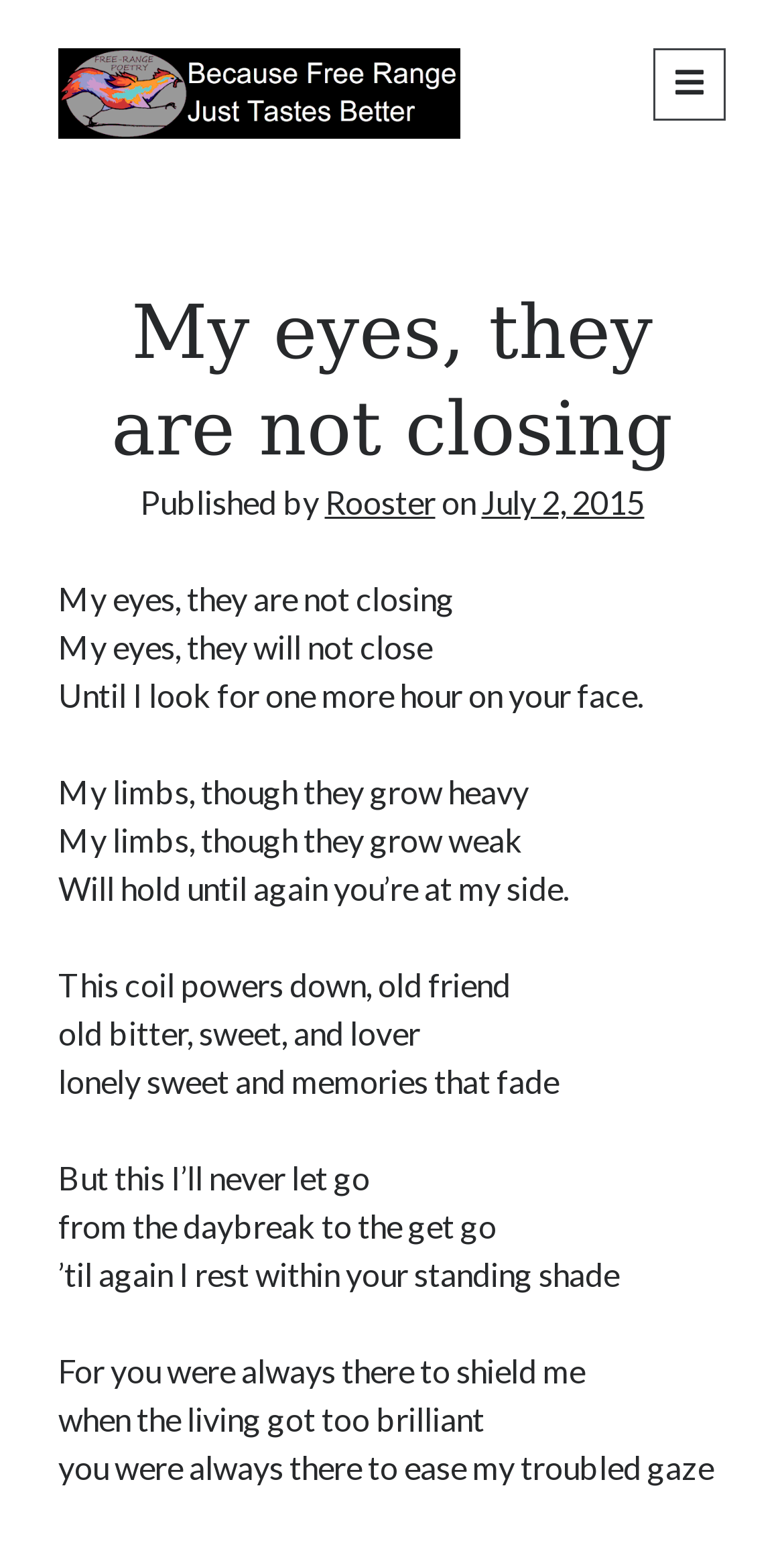Determine the bounding box coordinates (top-left x, top-left y, bottom-right x, bottom-right y) of the UI element described in the following text: our beds

[0.077, 0.422, 0.197, 0.442]